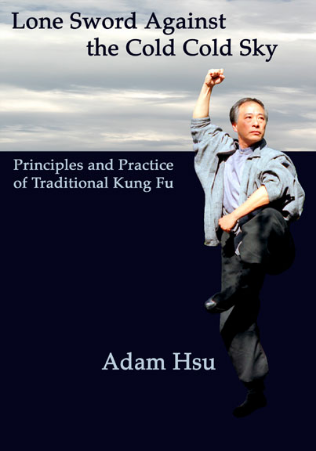Please study the image and answer the question comprehensively:
What is the background of the book cover?

The background of the book cover is a serene sky, which contributes to the book's thematic focus on martial arts principles and practices.